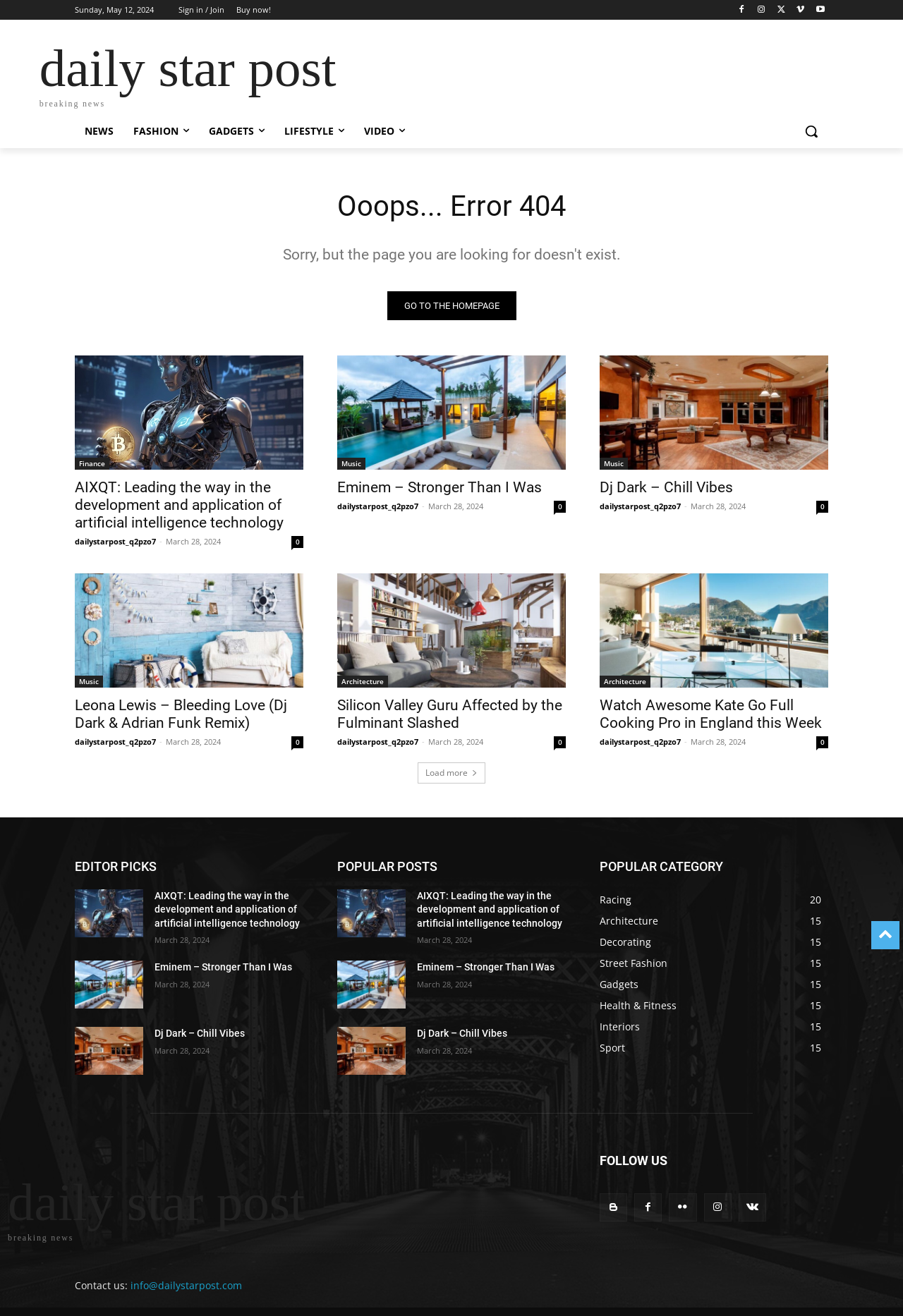Locate the bounding box coordinates of the region to be clicked to comply with the following instruction: "Search". The coordinates must be four float numbers between 0 and 1, in the form [left, top, right, bottom].

[0.88, 0.087, 0.917, 0.112]